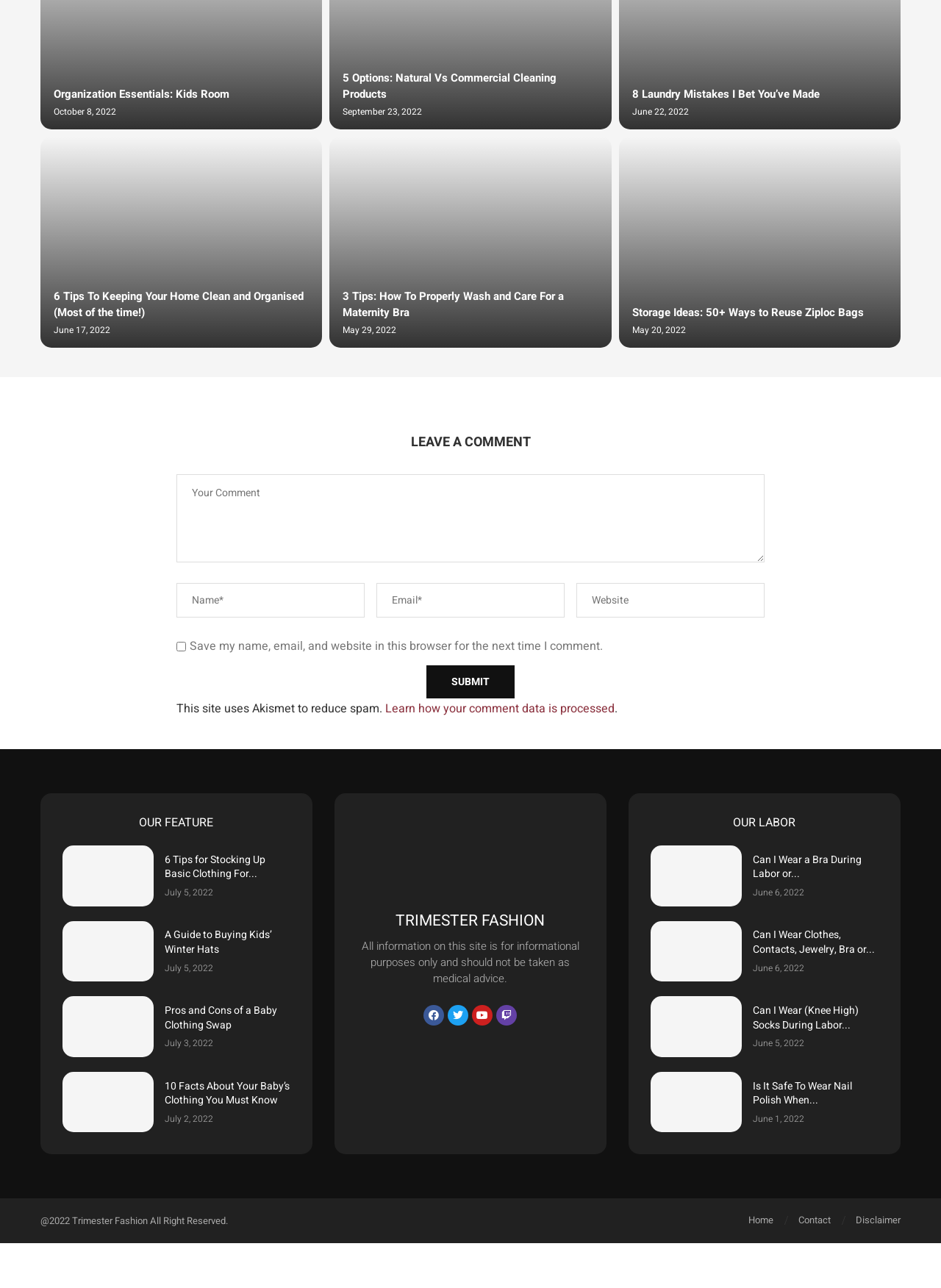Identify the bounding box coordinates of the area you need to click to perform the following instruction: "Leave a comment".

[0.188, 0.336, 0.812, 0.351]